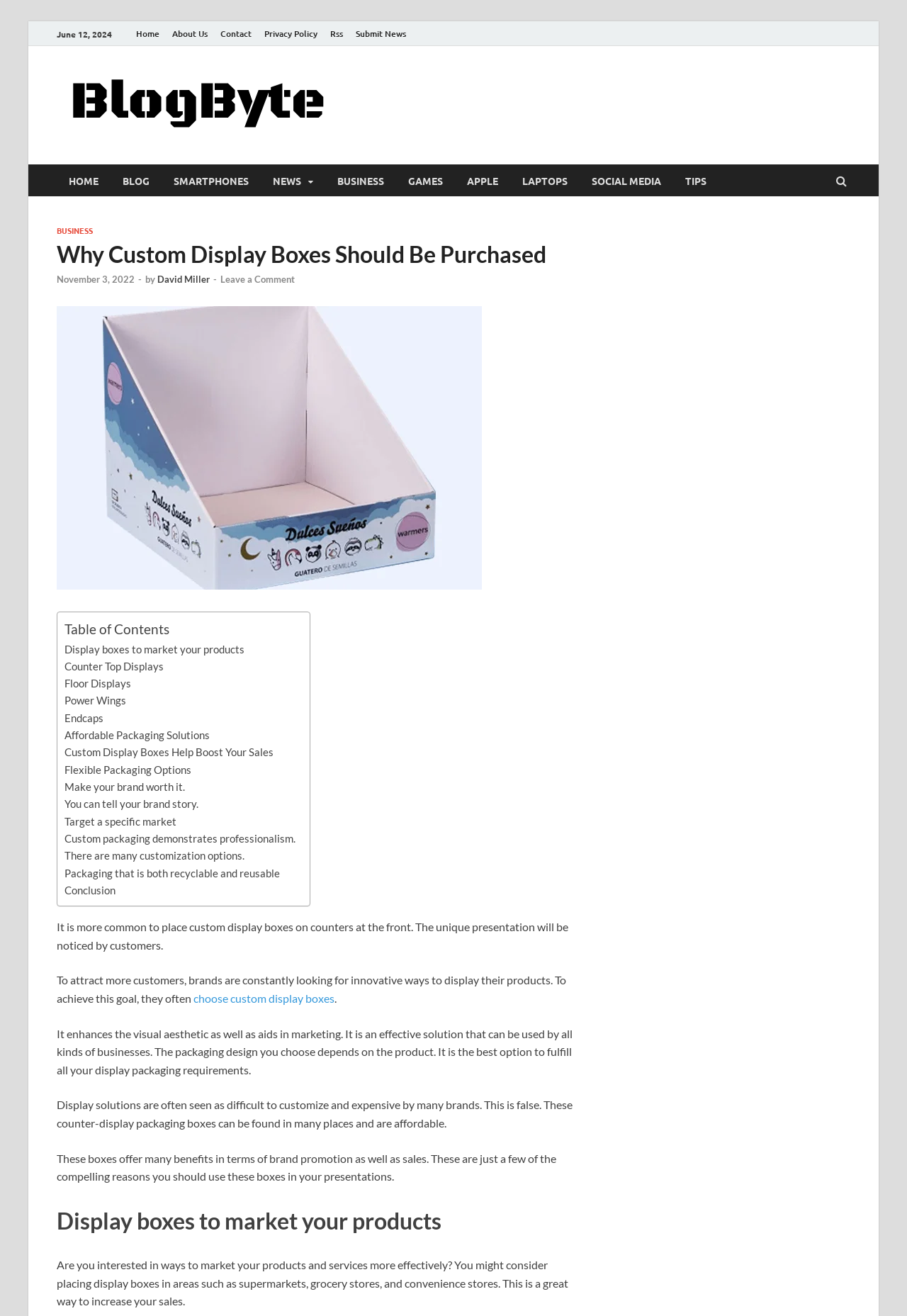Please identify the bounding box coordinates of where to click in order to follow the instruction: "Click on the 'Home' link".

[0.143, 0.016, 0.183, 0.035]